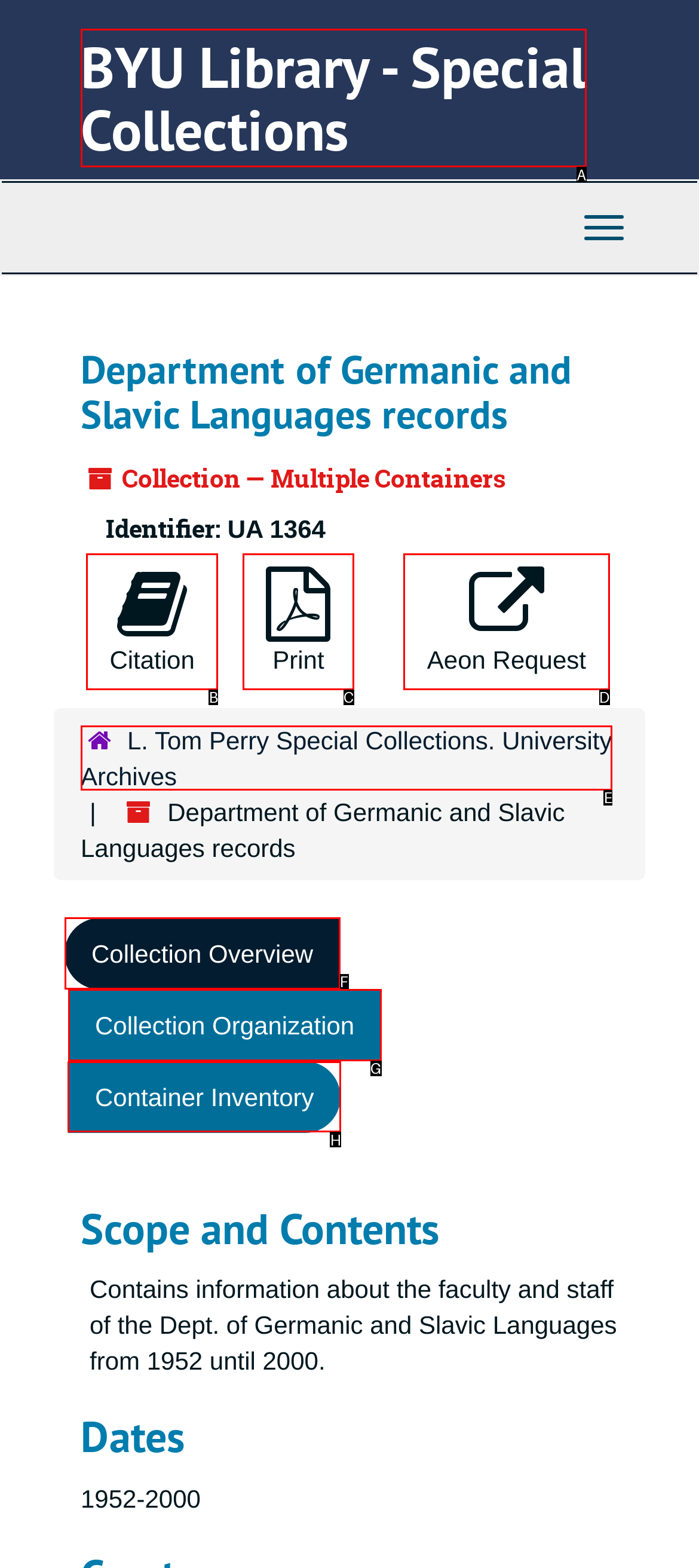Choose the HTML element that should be clicked to accomplish the task: Click the Container Inventory link. Answer with the letter of the chosen option.

H